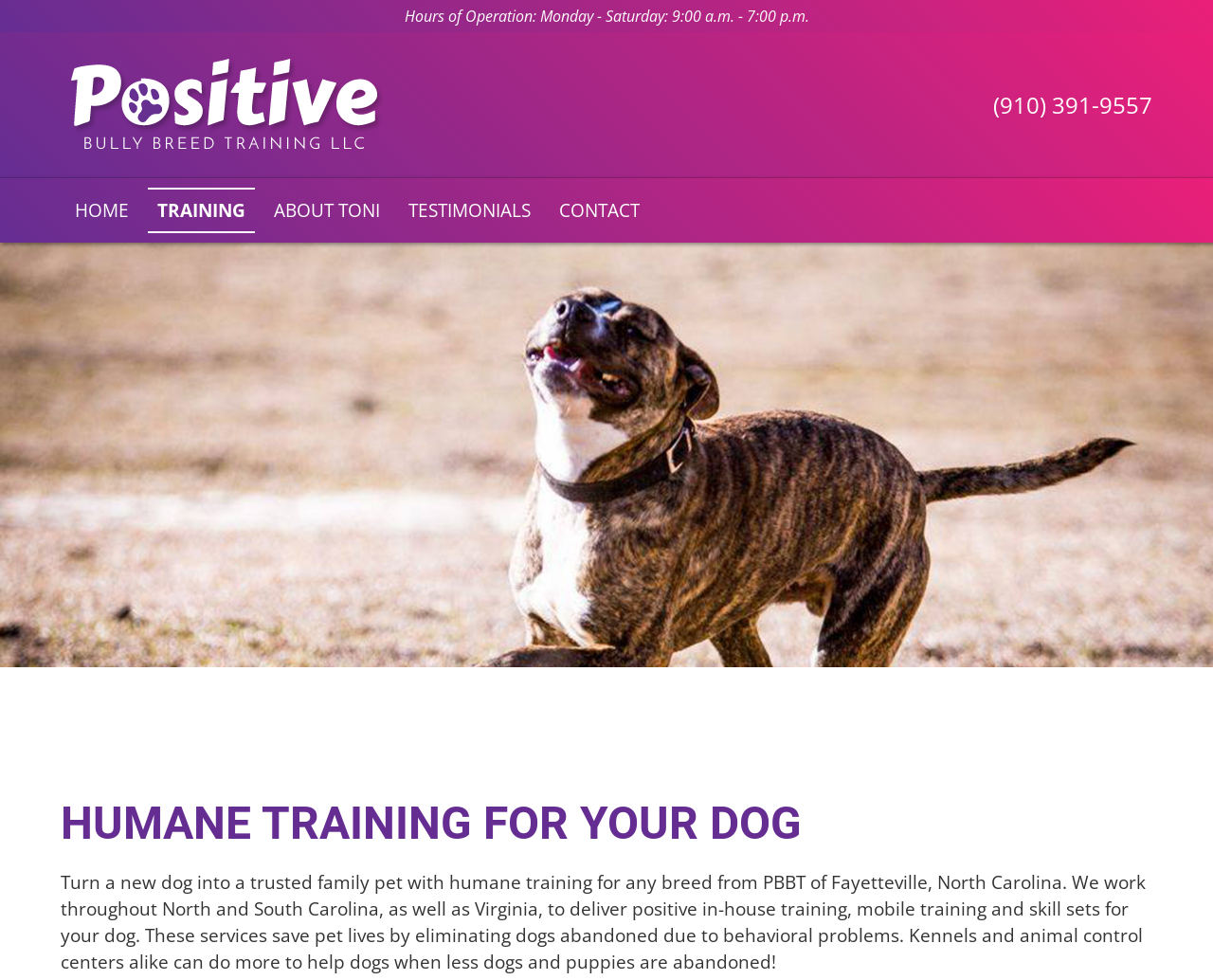What is the phone number?
From the screenshot, provide a brief answer in one word or phrase.

(910) 391-9557